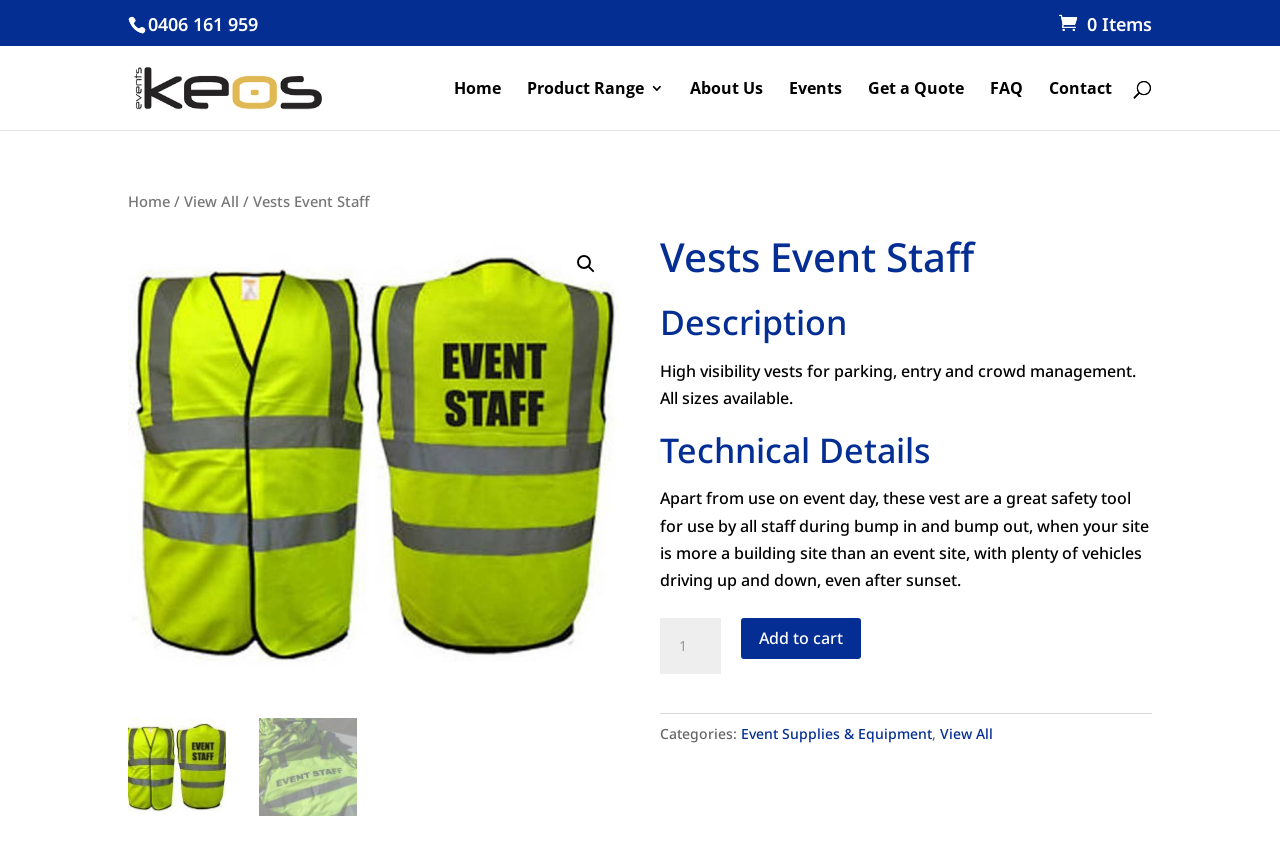Provide a brief response to the question below using a single word or phrase: 
What is the category of the product?

Event Supplies & Equipment